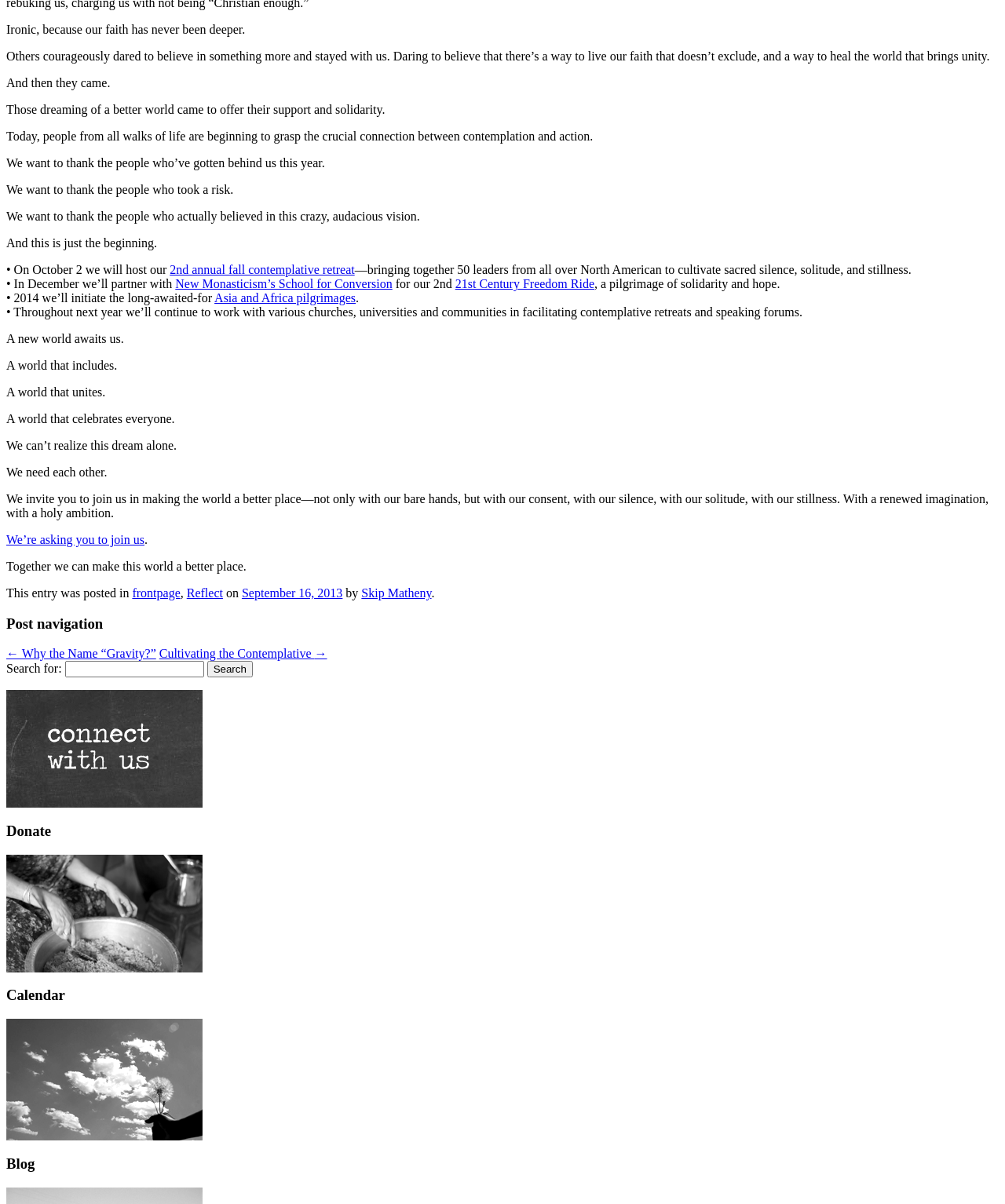Highlight the bounding box coordinates of the element you need to click to perform the following instruction: "Search for something."

[0.065, 0.549, 0.203, 0.563]